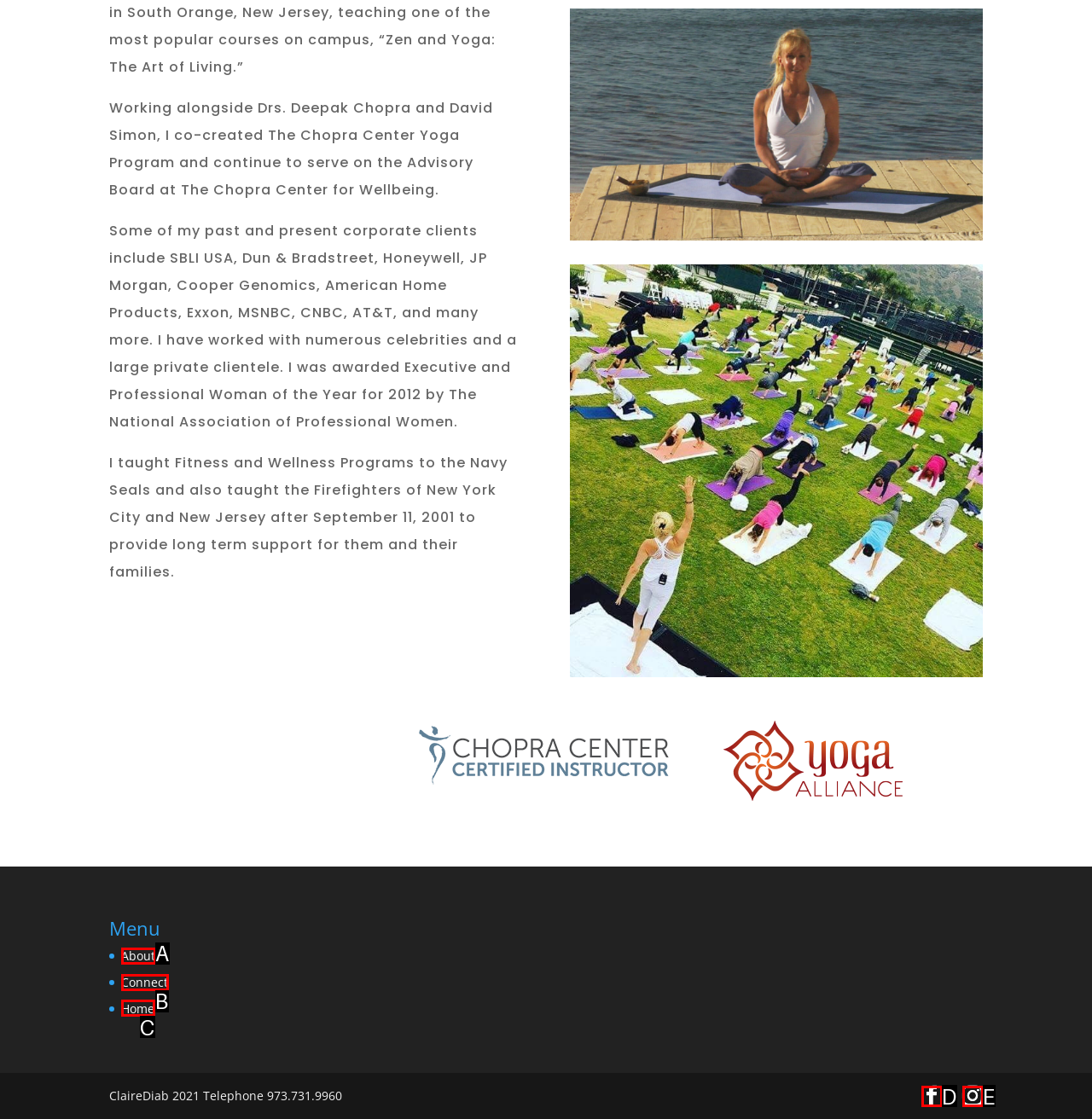Select the letter of the HTML element that best fits the description: Facebook
Answer with the corresponding letter from the provided choices.

D